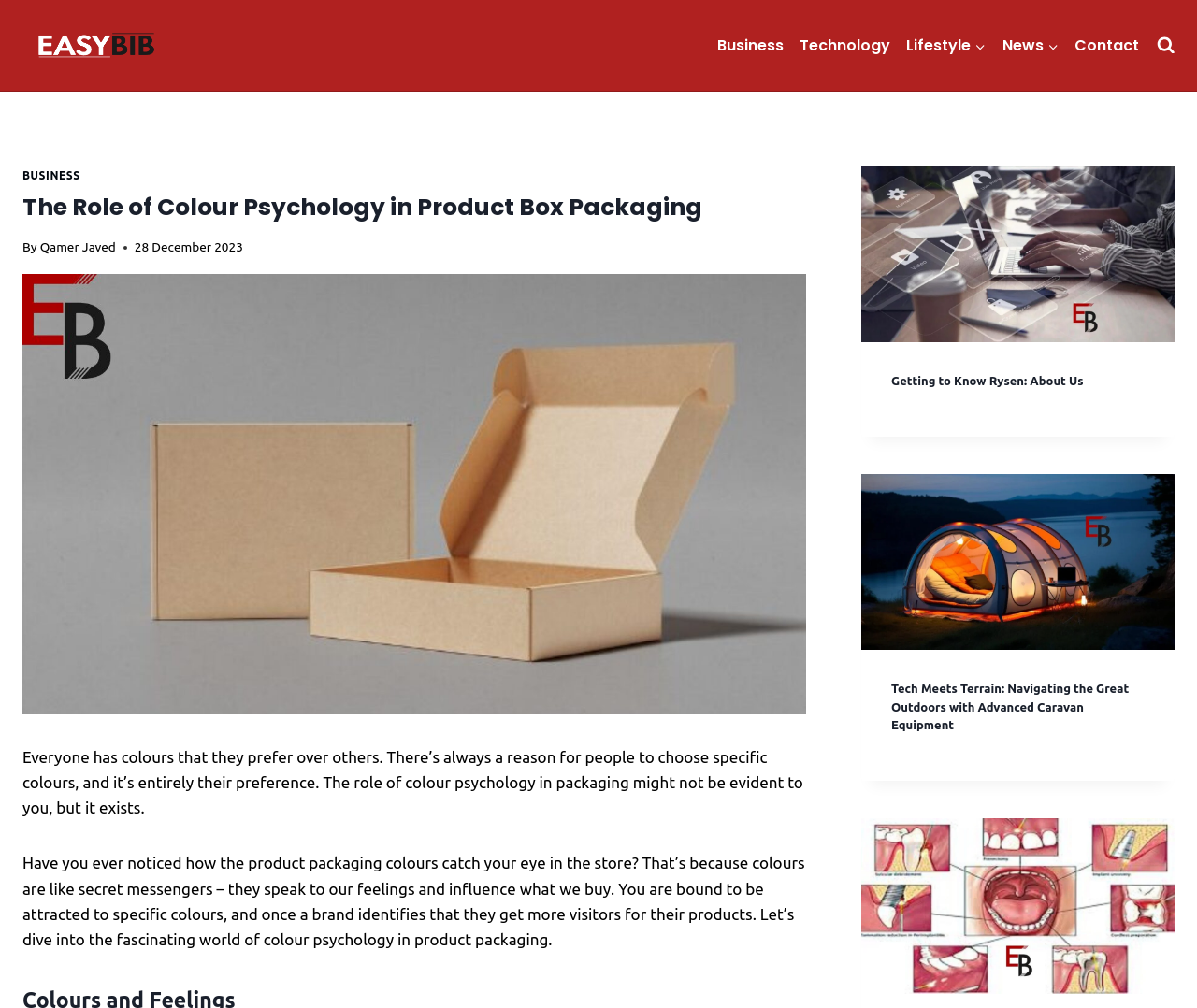What is the purpose of colours in product packaging?
Answer the question using a single word or phrase, according to the image.

To influence consumer behaviour